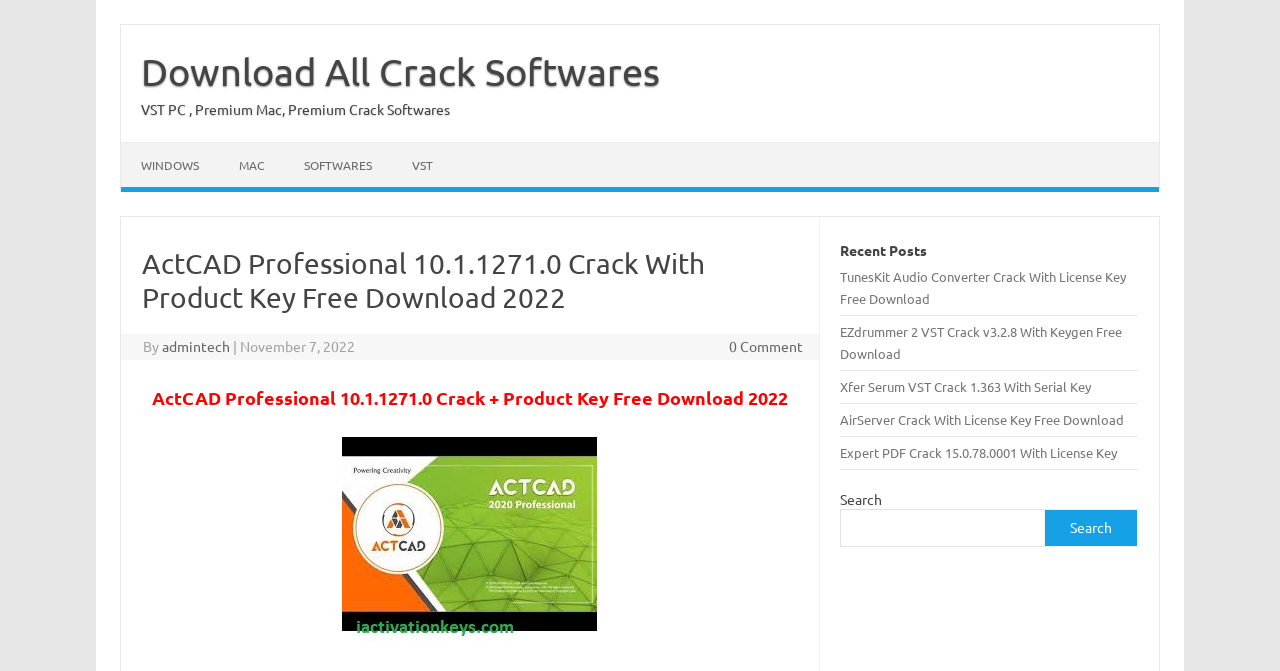Determine the bounding box coordinates for the clickable element to execute this instruction: "Download ActCAD Professional 10.1.1271.0 Crack". Provide the coordinates as four float numbers between 0 and 1, i.e., [left, top, right, bottom].

[0.11, 0.073, 0.516, 0.139]